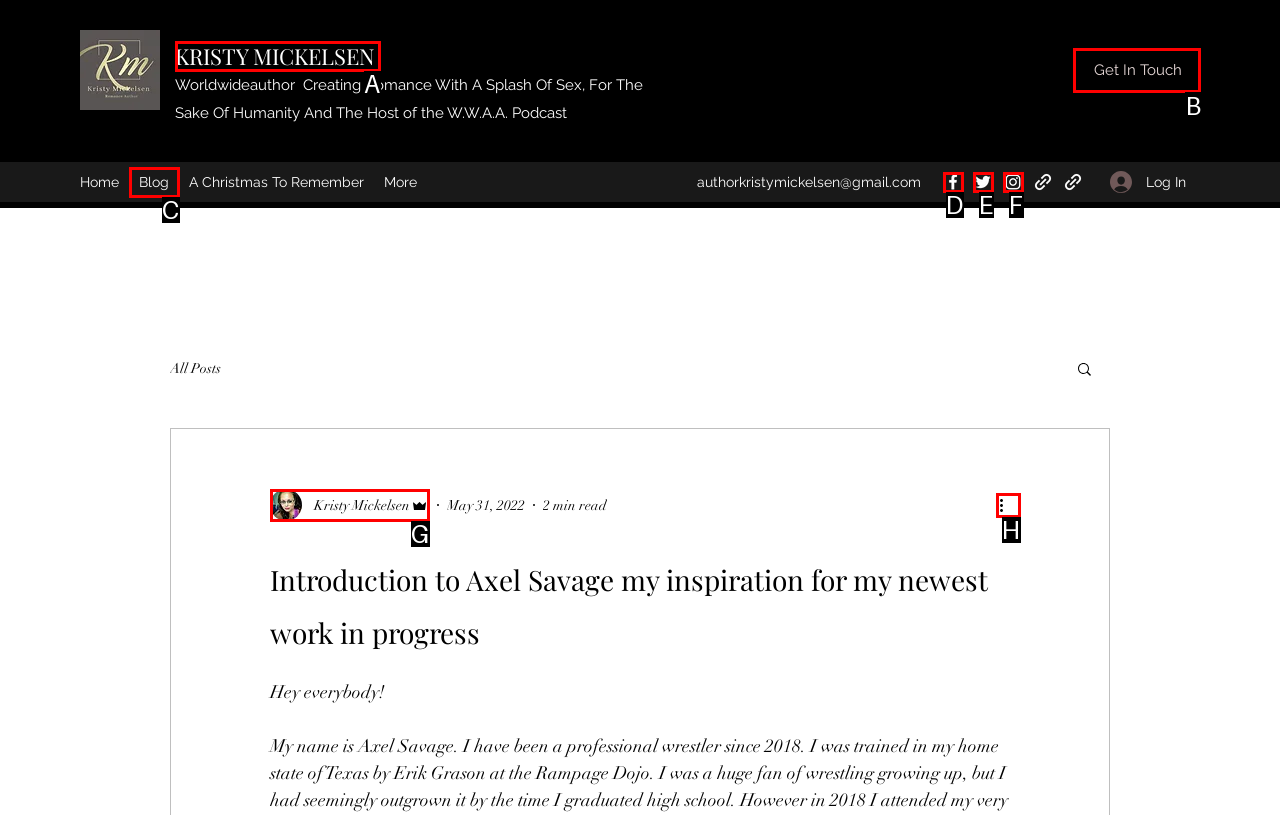Identify the letter of the correct UI element to fulfill the task: Click the 'Get In Touch' button from the given options in the screenshot.

B